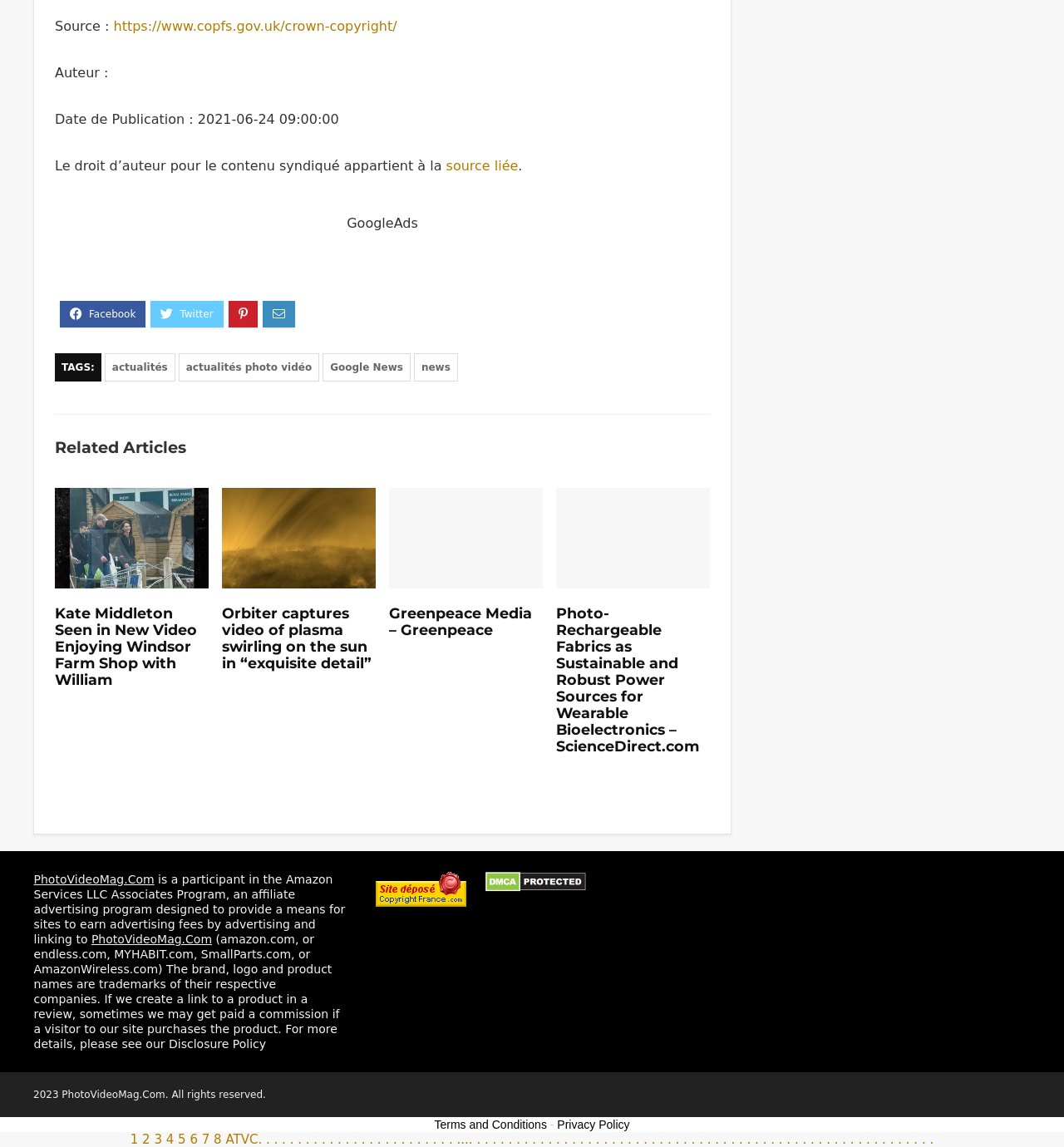Find the bounding box coordinates of the element to click in order to complete the given instruction: "Click on the 'Contact' menu item."

None